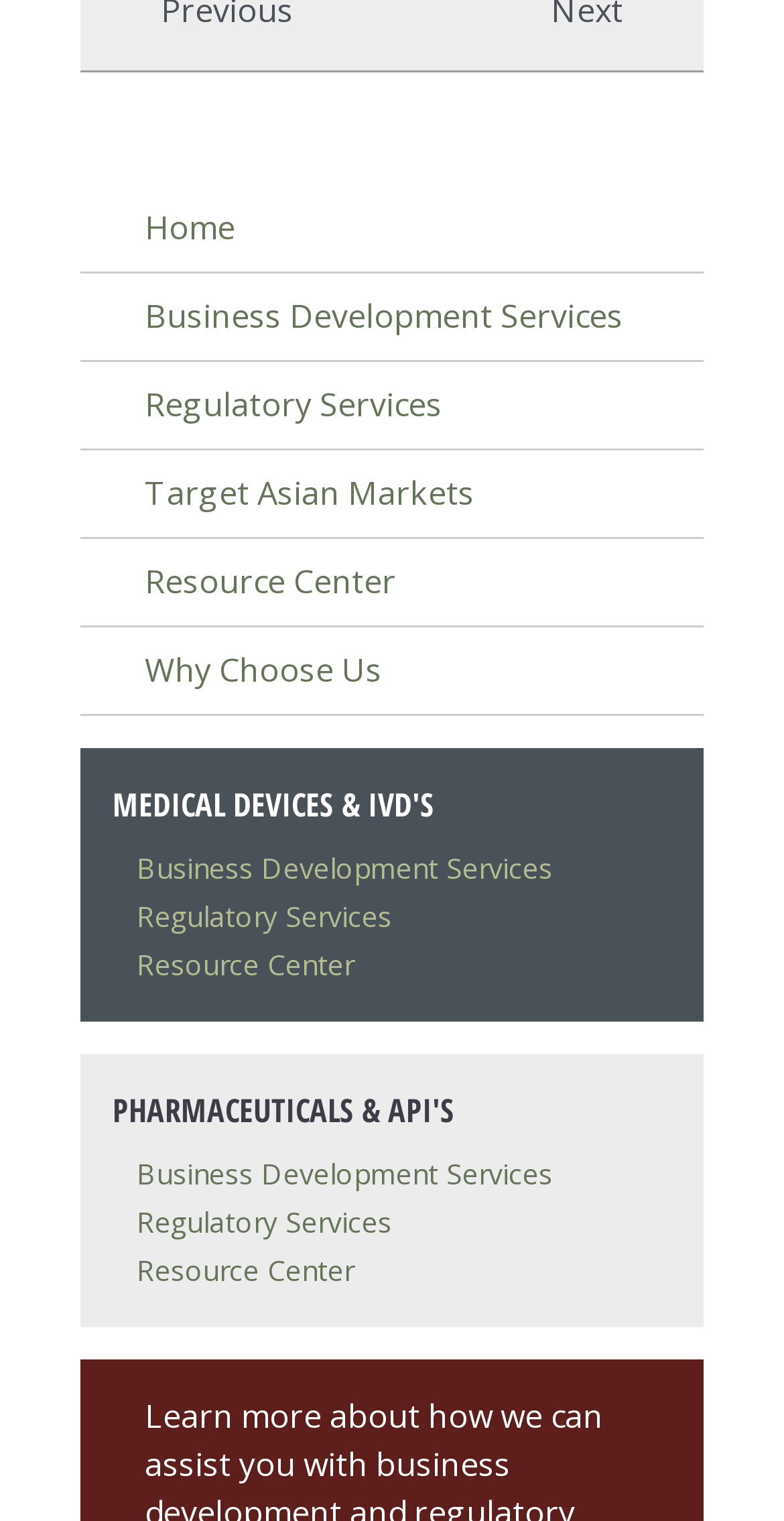What is the first link on the top navigation bar?
We need a detailed and exhaustive answer to the question. Please elaborate.

The top navigation bar has several links, and the first one is 'Home', which is located at the top-left corner of the webpage.